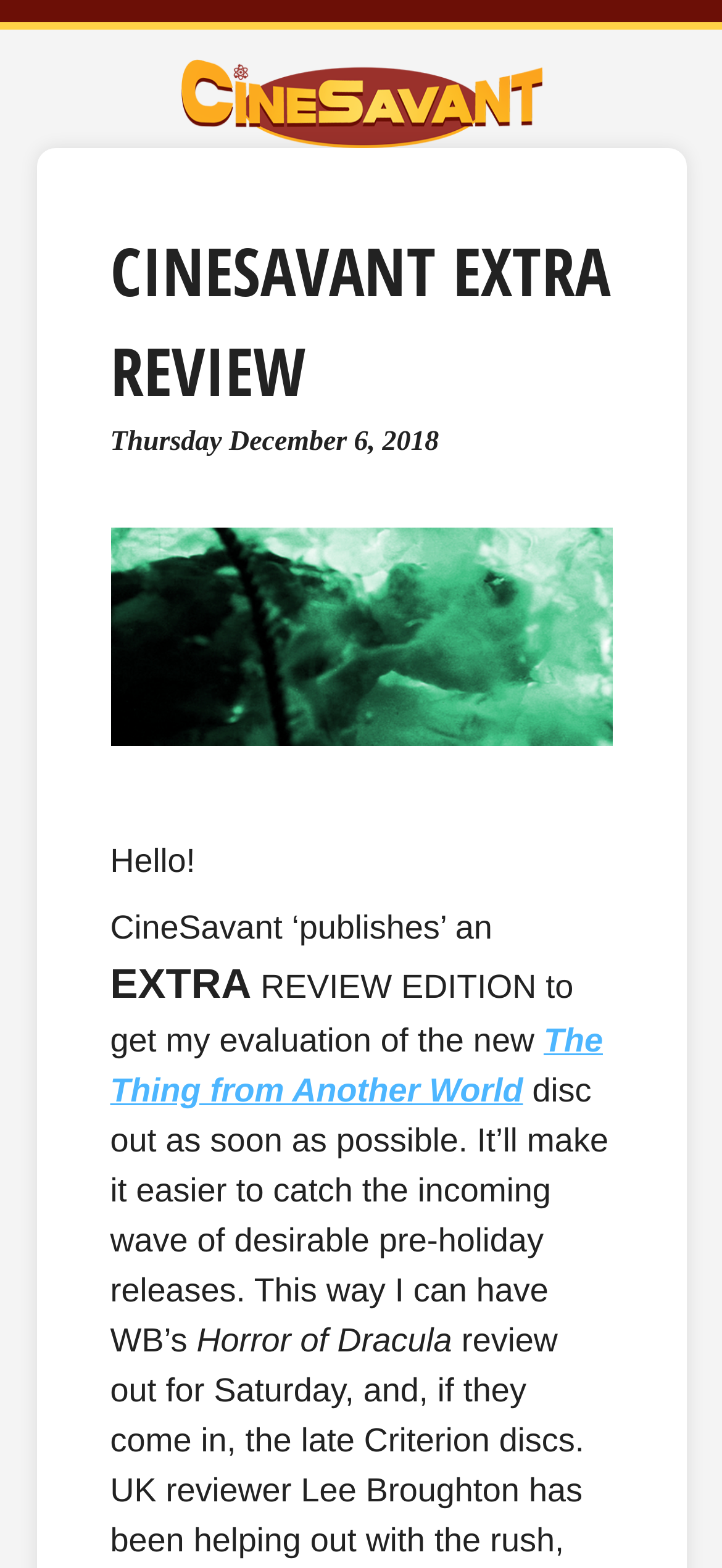Extract the bounding box coordinates for the HTML element that matches this description: "alt="CineSavant"". The coordinates should be four float numbers between 0 and 1, i.e., [left, top, right, bottom].

[0.0, 0.038, 1.0, 0.095]